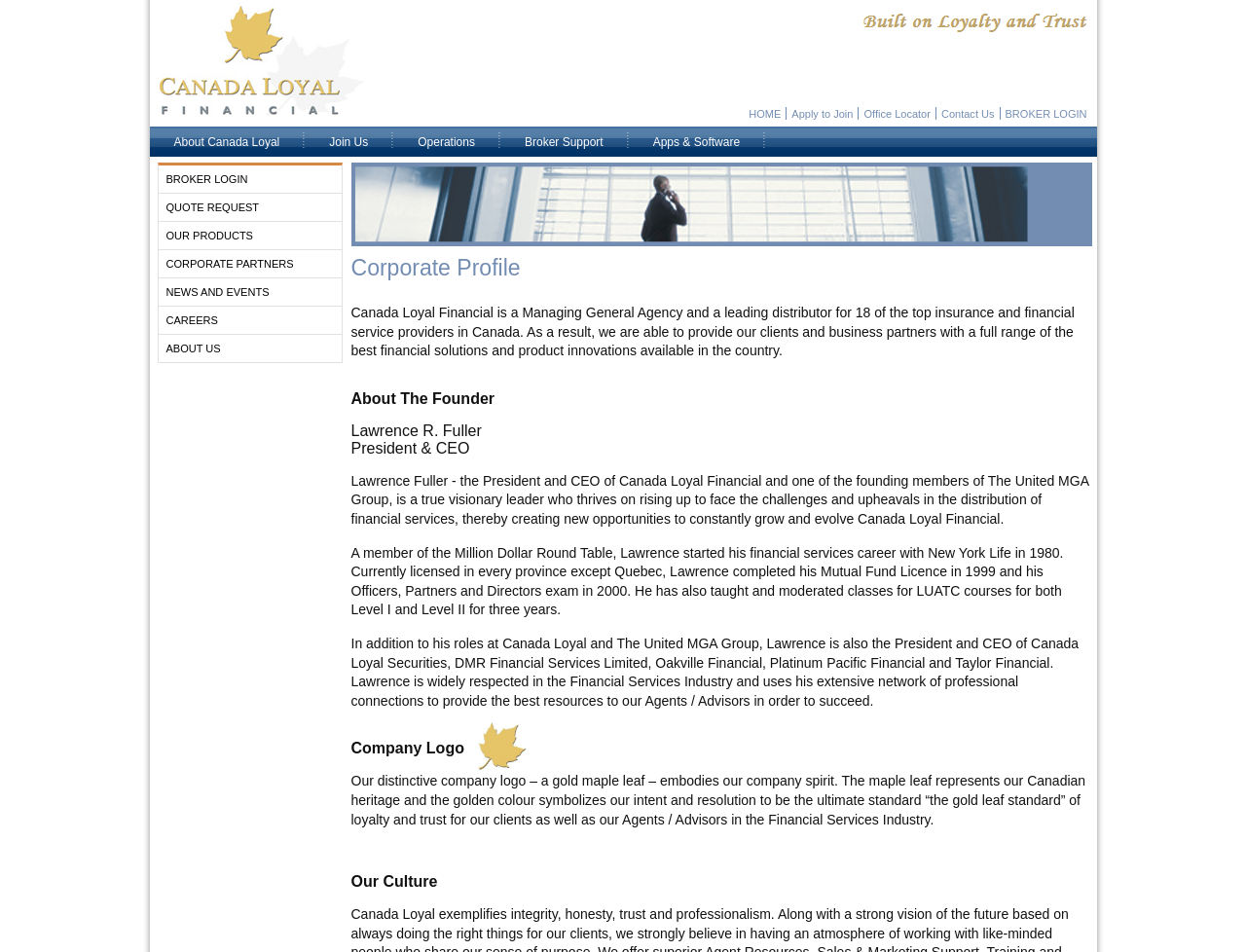Offer a detailed explanation of the webpage layout and contents.

The webpage is about Canada Loyal Financial, a Managing General Agency and a leading distributor of insurance and financial services in Canada. At the top of the page, there is a heading with the company name, "Canada Loyal Financial", and a link with the same name. Below this, there is a heading that reads "Built on Loyalty and Trust". 

To the right of these headings, there is a navigation menu with links to various pages, including "HOME", "Apply to Join", "Office Locator", "Contact Us", "BROKER LOGIN", and more. 

Below the navigation menu, there is a section with a heading "Corporate Profile". This section provides a brief overview of the company, stating that it is a leading distributor of insurance and financial services in Canada, and that it provides a full range of financial solutions and product innovations to its clients and business partners.

Further down the page, there is a section about the founder of the company, Lawrence R. Fuller, who is the President and CEO of Canada Loyal Financial. This section includes a brief biography of Lawrence, highlighting his experience and achievements in the financial services industry.

Below this, there is a section featuring the company logo, a gold maple leaf, which represents the company's Canadian heritage and its commitment to being the ultimate standard of loyalty and trust in the financial services industry.

Finally, at the bottom of the page, there is a section with a heading "Our Culture", but the content of this section is not provided.